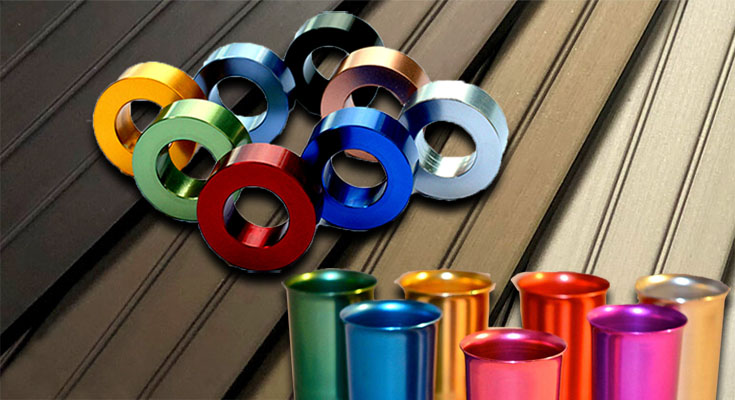What is the purpose of the article?
Examine the screenshot and reply with a single word or phrase.

To explore anodizing aluminum